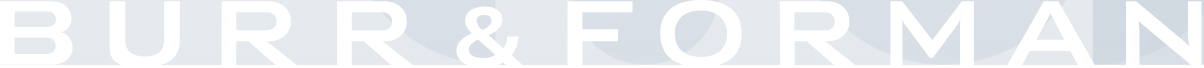What is the color scheme of the logo?
Provide a fully detailed and comprehensive answer to the question.

The caption describes the color scheme as soft, gradient tones, which enhances the professionalism and sophistication associated with the law firm while maintaining a clean and contemporary aesthetic.